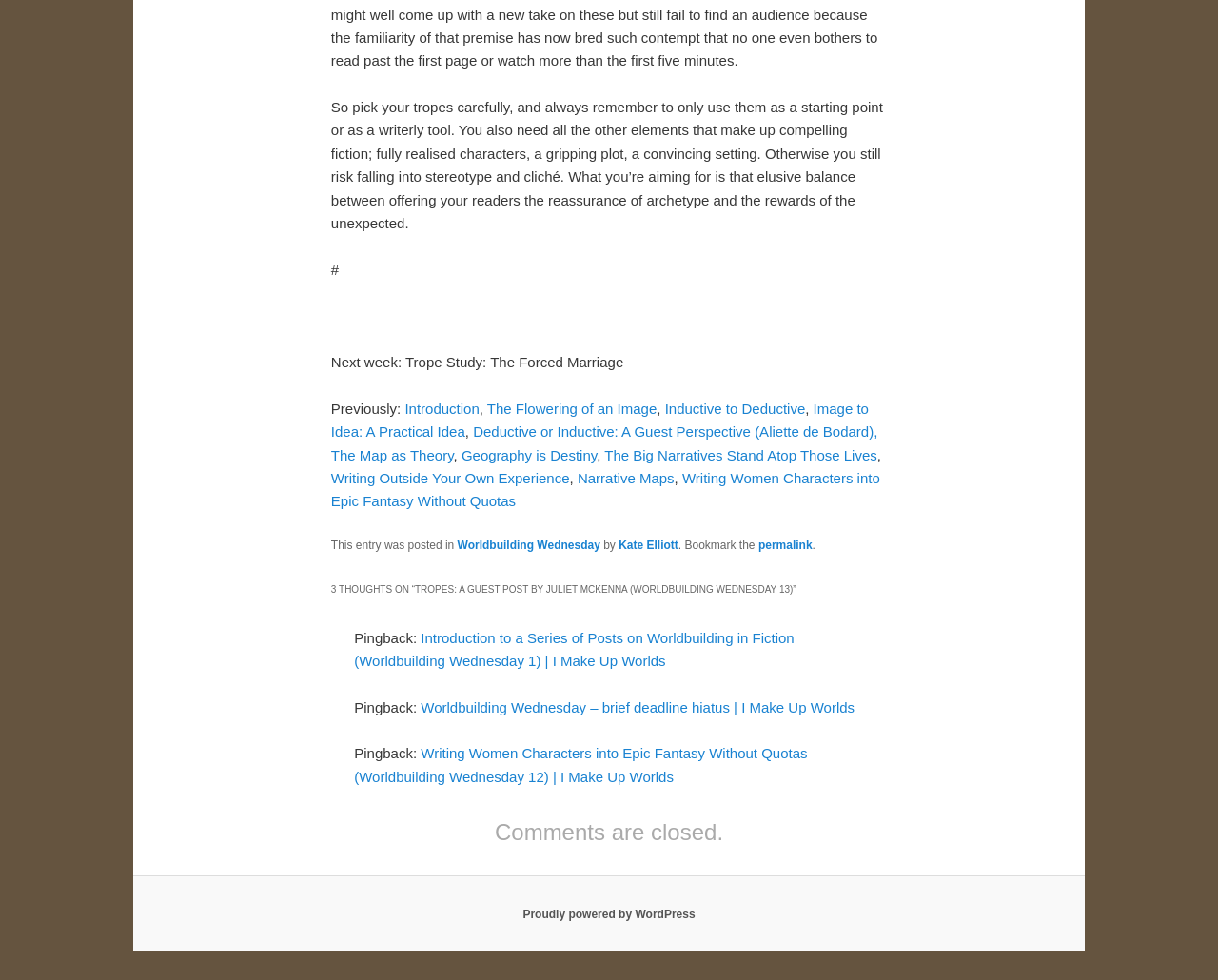Locate the bounding box coordinates of the area where you should click to accomplish the instruction: "Read the article about 'The Forced Marriage' trope".

[0.272, 0.361, 0.512, 0.378]